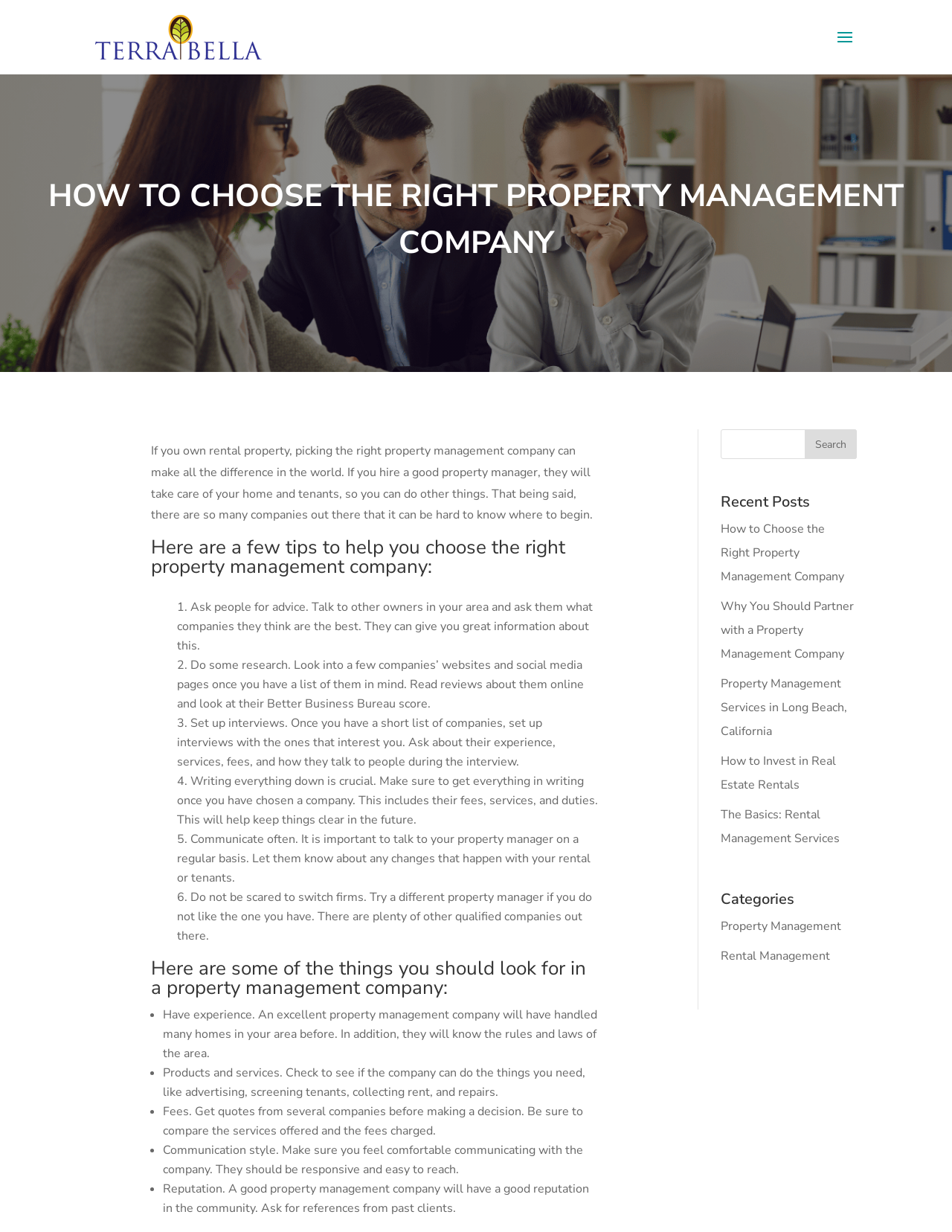Determine the bounding box for the UI element described here: "The Basics: Rental Management Services".

[0.757, 0.655, 0.882, 0.687]